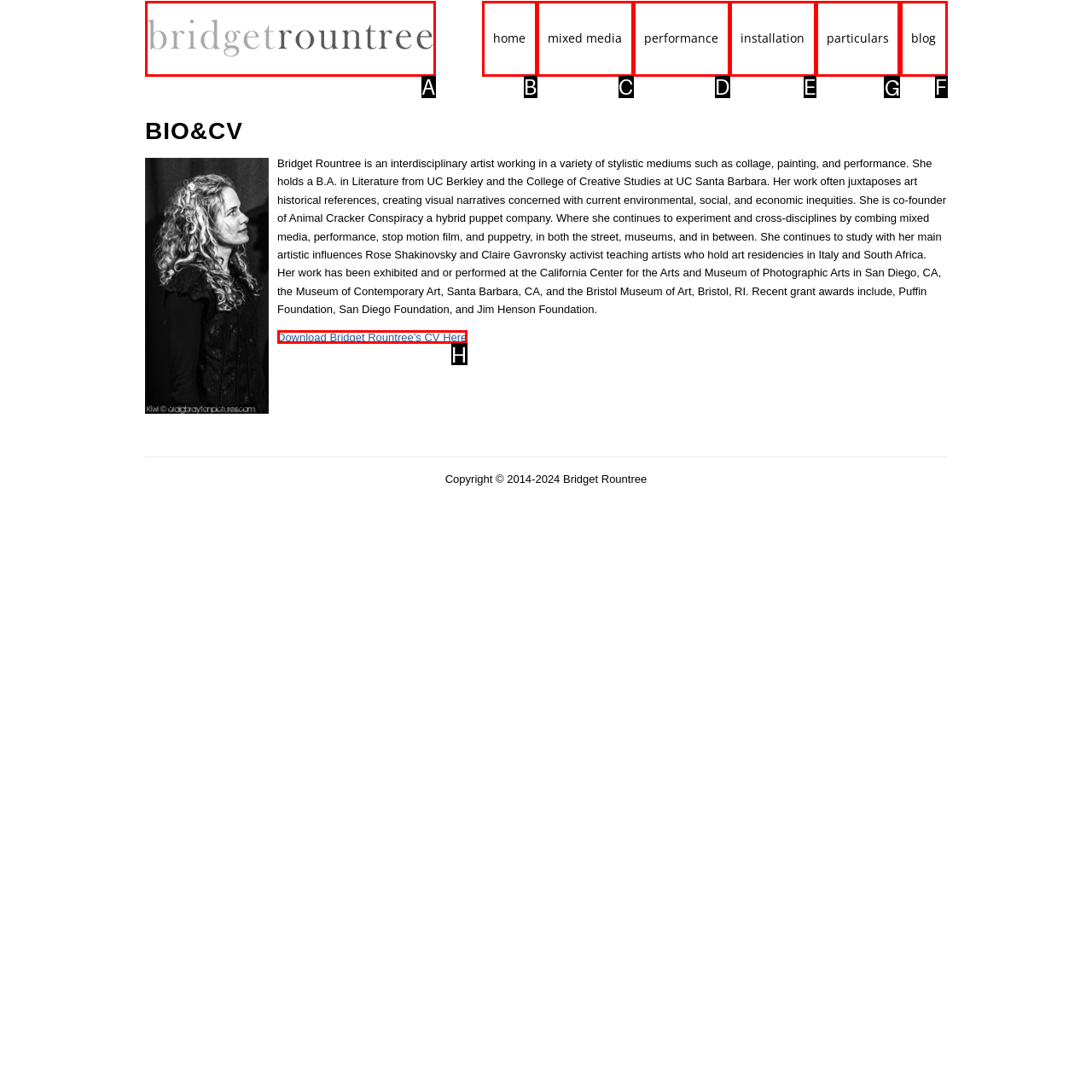Select the HTML element that needs to be clicked to carry out the task: Click on the 'WRITE FOR US' link
Provide the letter of the correct option.

None